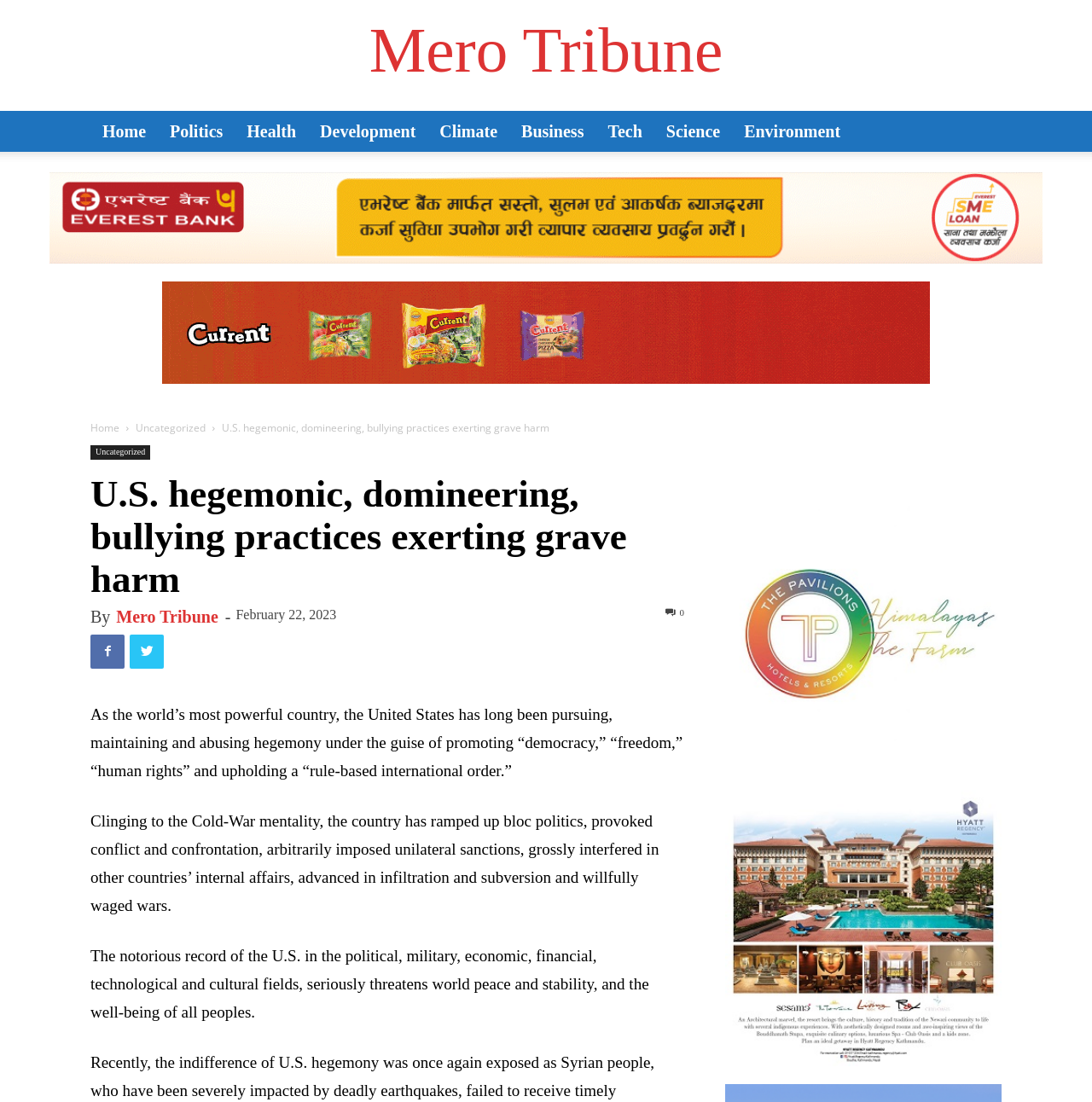How many social media links are present?
Using the visual information, reply with a single word or short phrase.

3